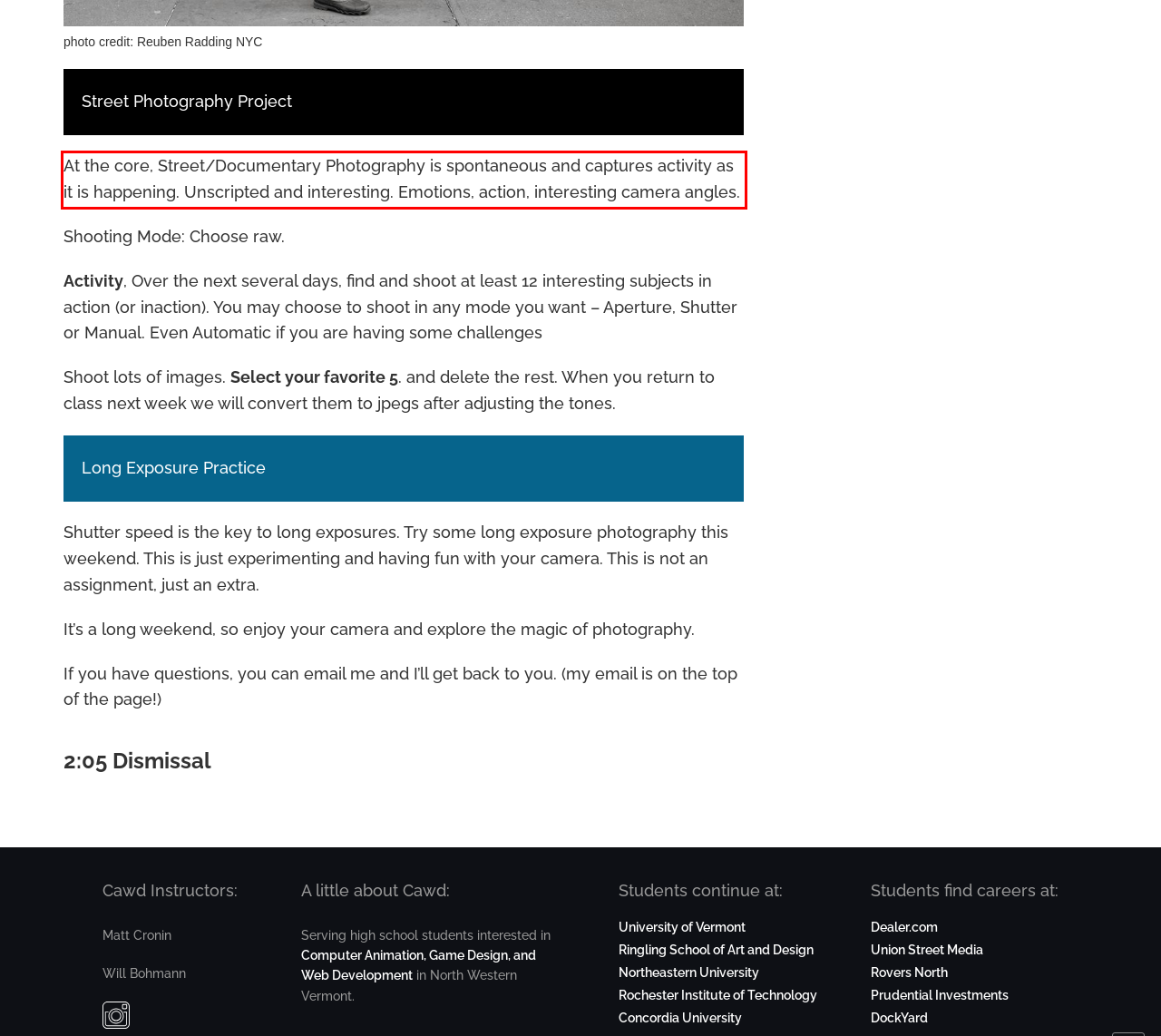Using the webpage screenshot, recognize and capture the text within the red bounding box.

At the core, Street/Documentary Photography is spontaneous and captures activity as it is happening. Unscripted and interesting. Emotions, action, interesting camera angles.